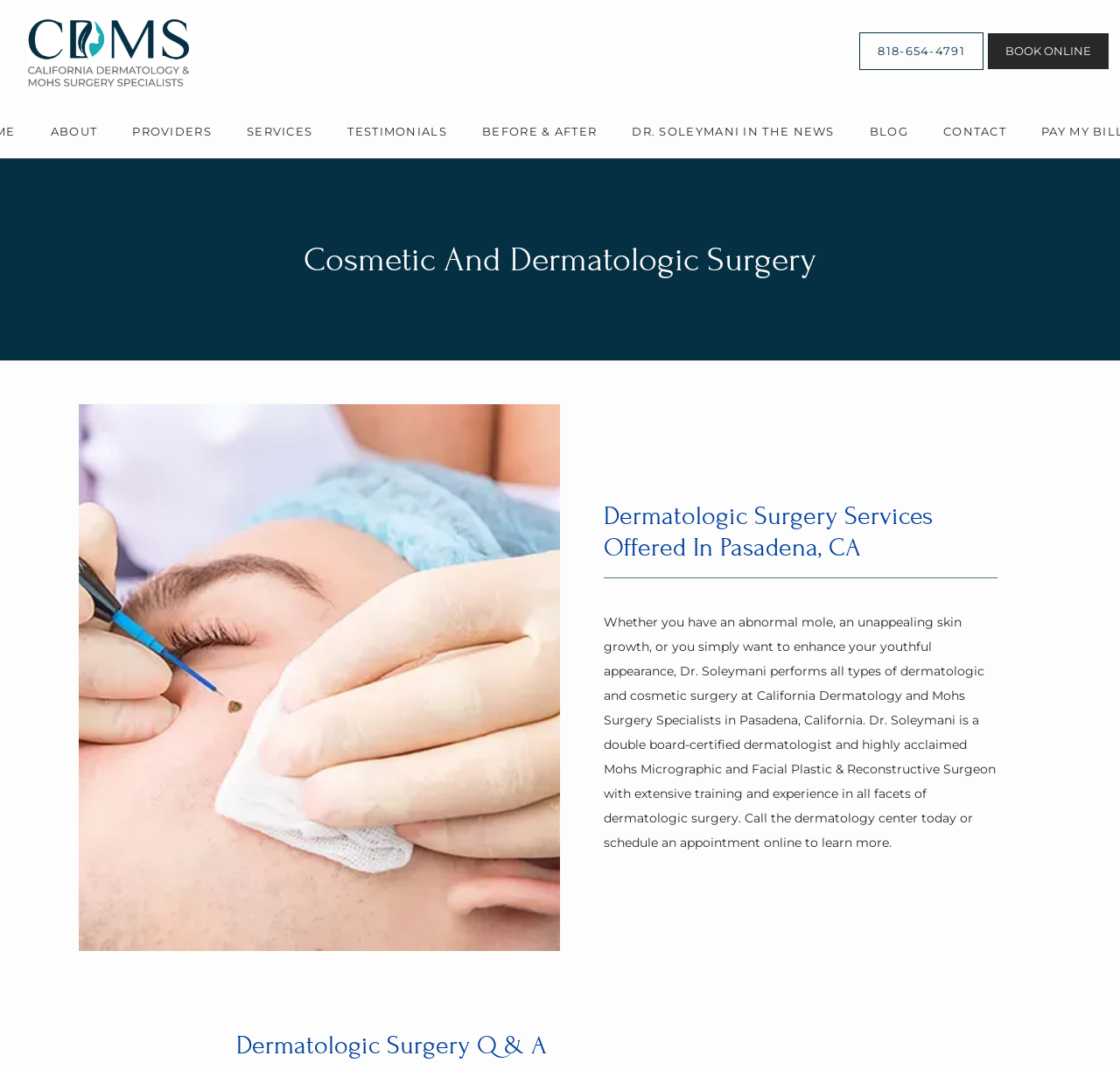What is the phone number to book an appointment?
Answer the question using a single word or phrase, according to the image.

818-654-4791